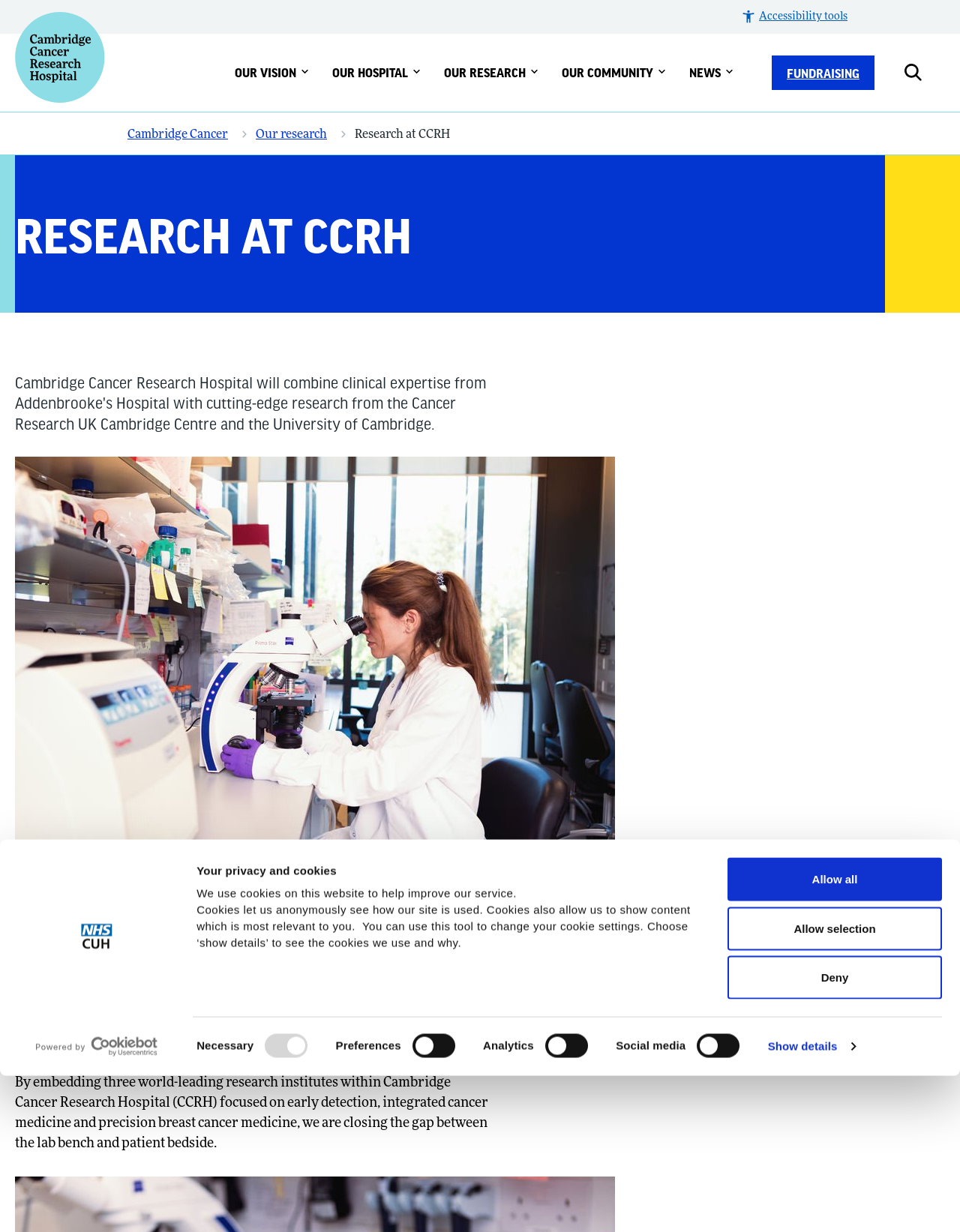Please locate the bounding box coordinates of the element that should be clicked to achieve the given instruction: "Read about our research".

[0.266, 0.104, 0.341, 0.114]